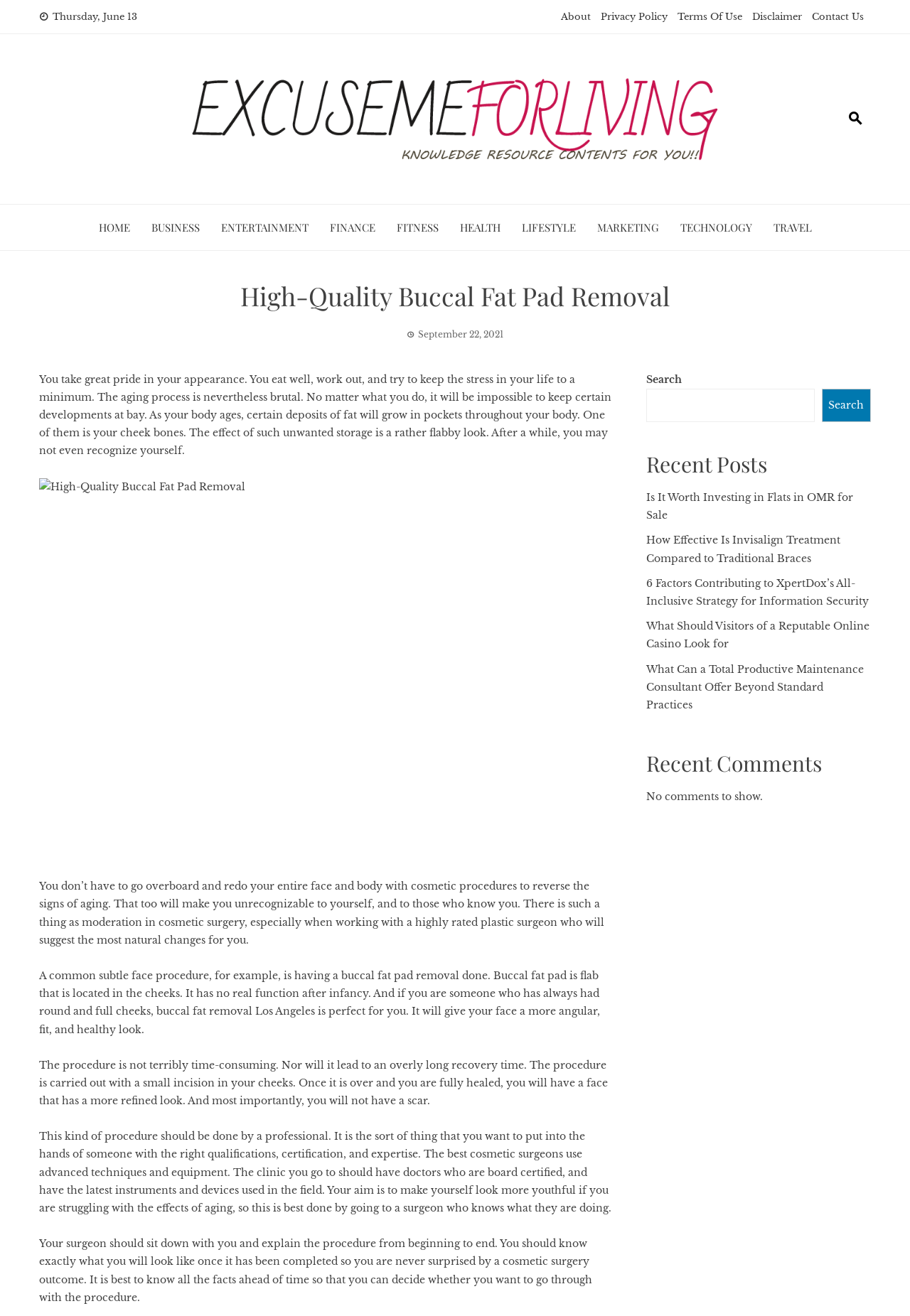What is the topic of the webpage?
Could you give a comprehensive explanation in response to this question?

The webpage is about buccal fat pad removal, a cosmetic procedure to remove excess fat from the cheeks. The topic is discussed in detail, including the benefits and the procedure itself.